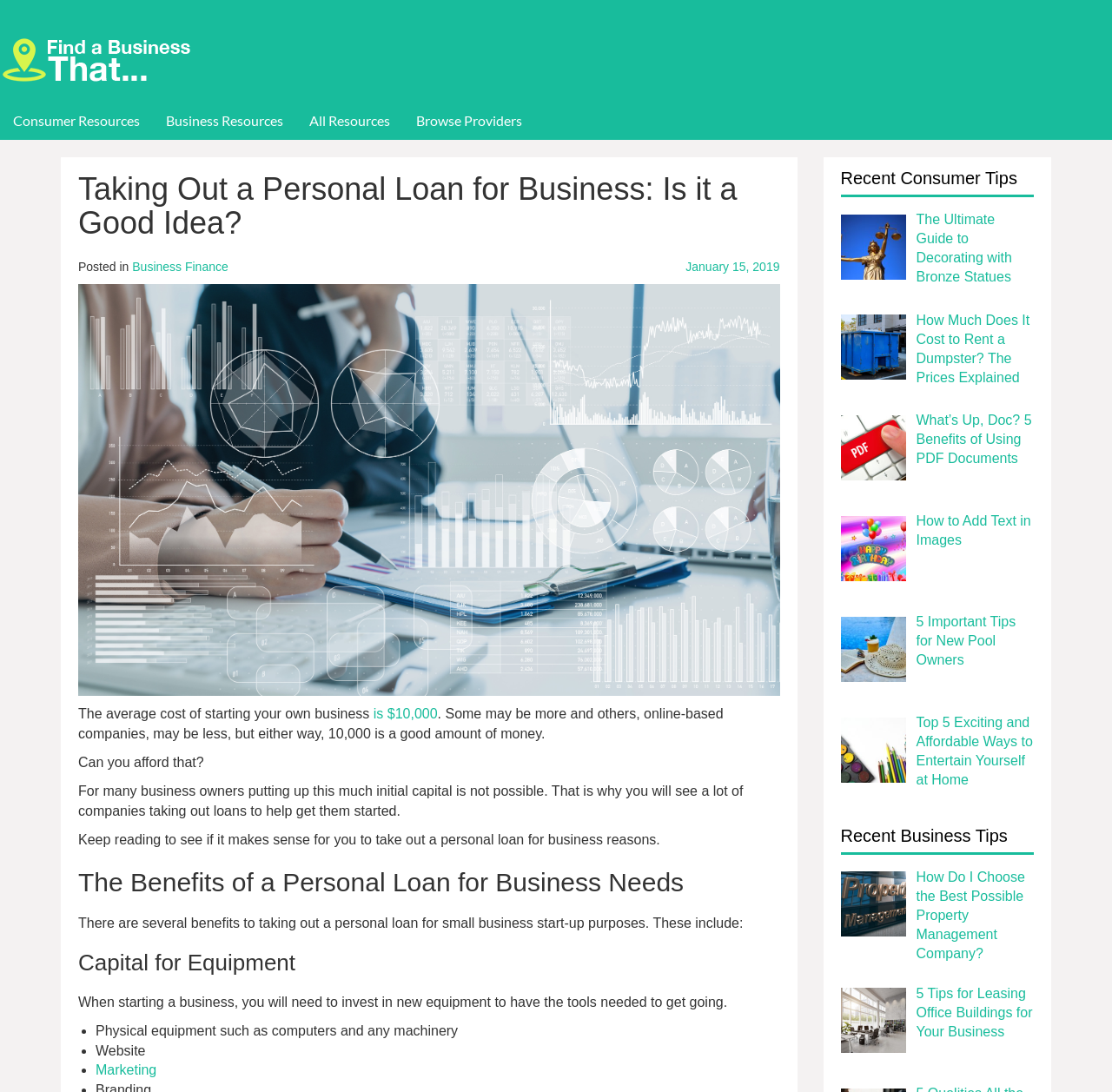What is the average cost of starting your own business?
From the image, respond using a single word or phrase.

$10,000